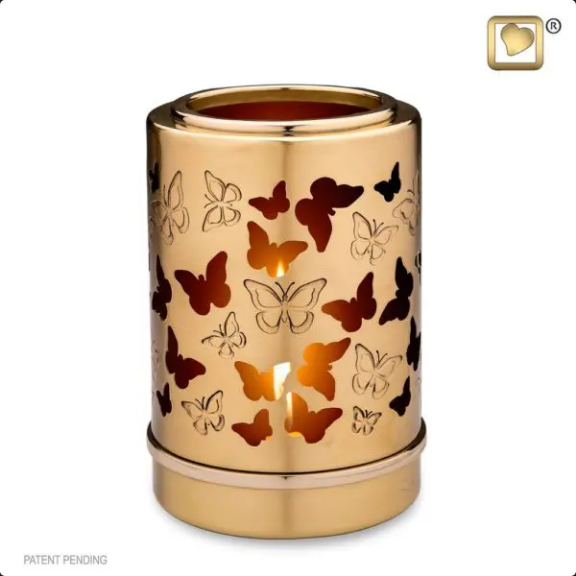Give a one-word or short phrase answer to this question: 
What is the purpose of the threaded opening?

Easy access